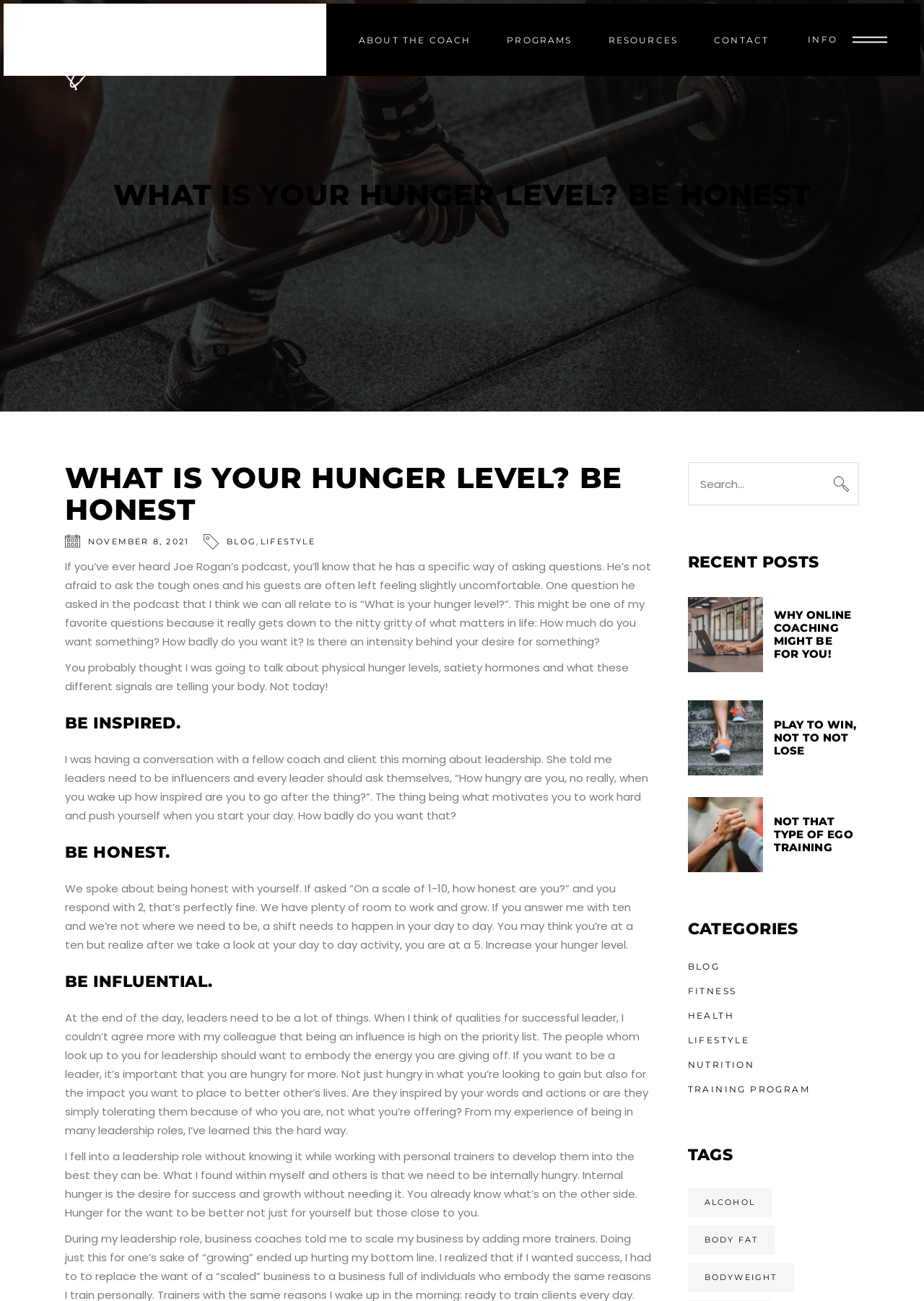Respond to the question below with a single word or phrase:
What is the text of the main heading?

WHAT IS YOUR HUNGER LEVEL? BE HONEST